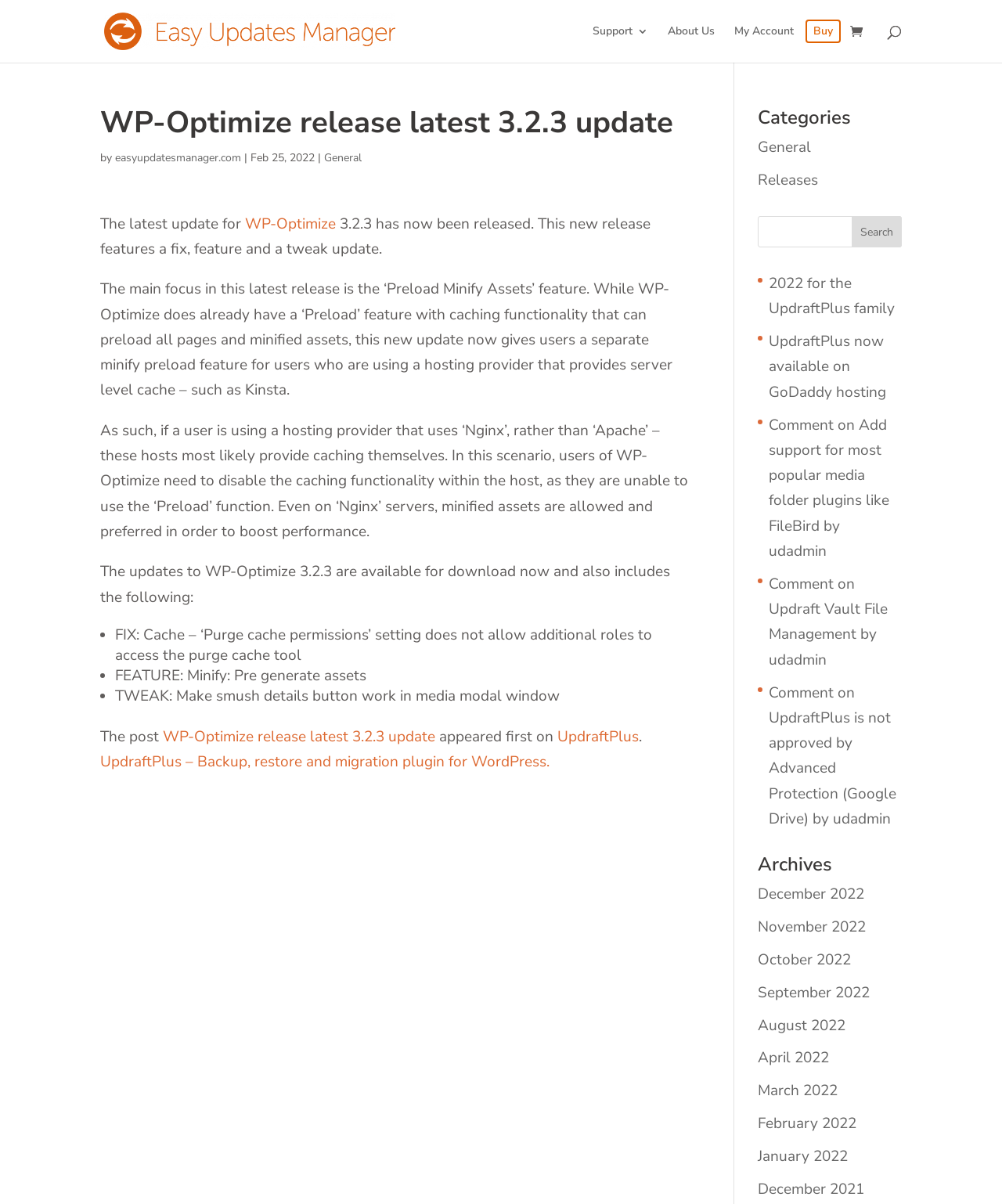Determine the bounding box coordinates of the region I should click to achieve the following instruction: "Follow Estate Land Marketing on Instagram". Ensure the bounding box coordinates are four float numbers between 0 and 1, i.e., [left, top, right, bottom].

None